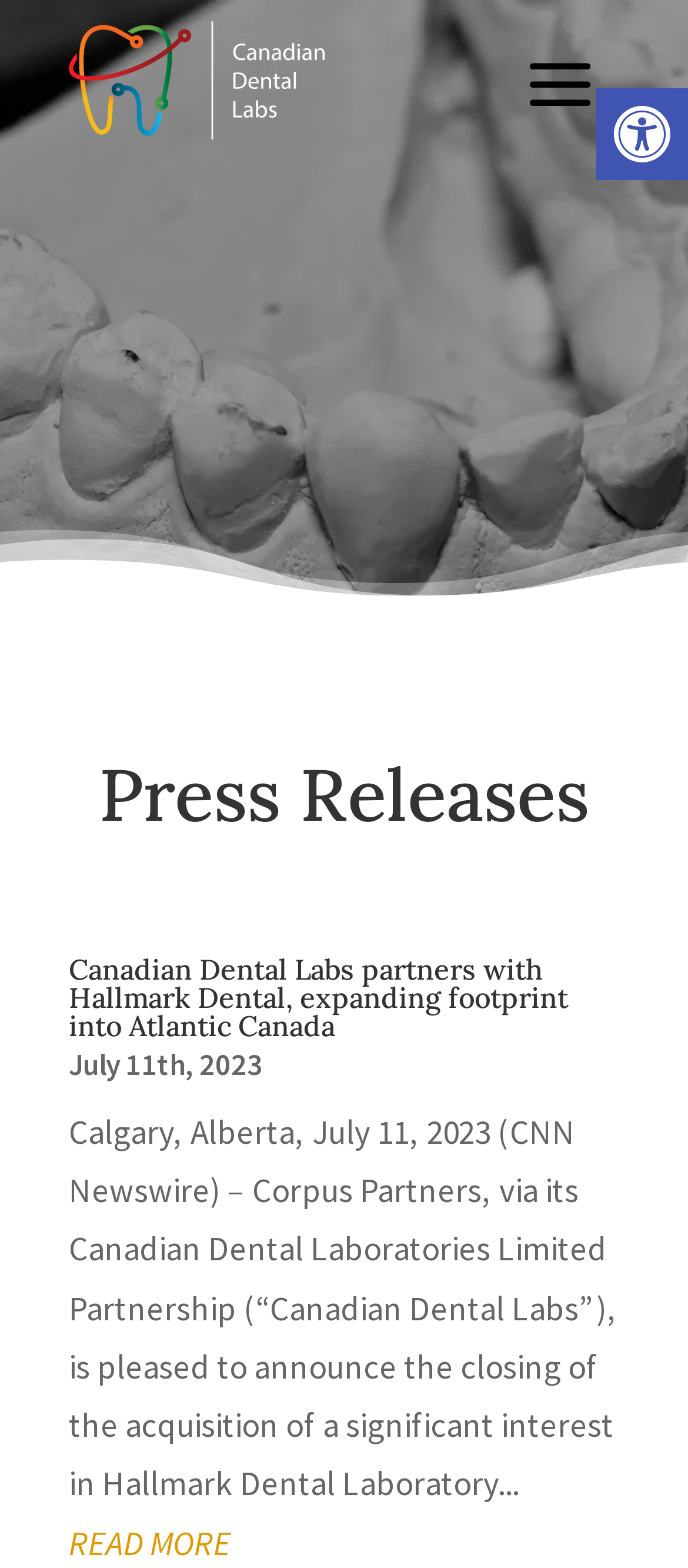When was the latest press release published?
Observe the image and answer the question with a one-word or short phrase response.

July 11th, 2023